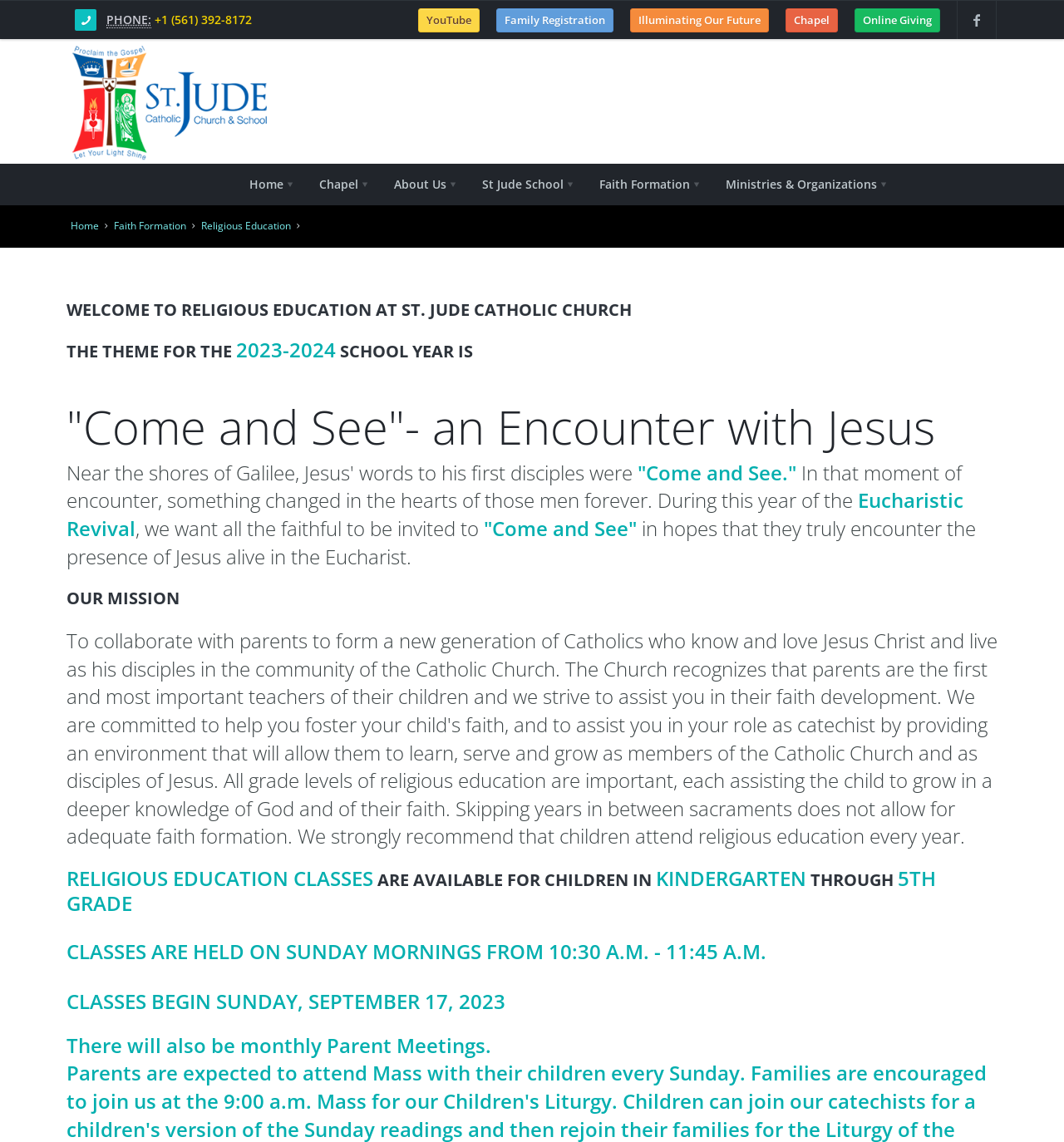Provide a one-word or short-phrase answer to the question:
What time are the Religious Education classes held?

10:30 A.M. - 11:45 A.M.